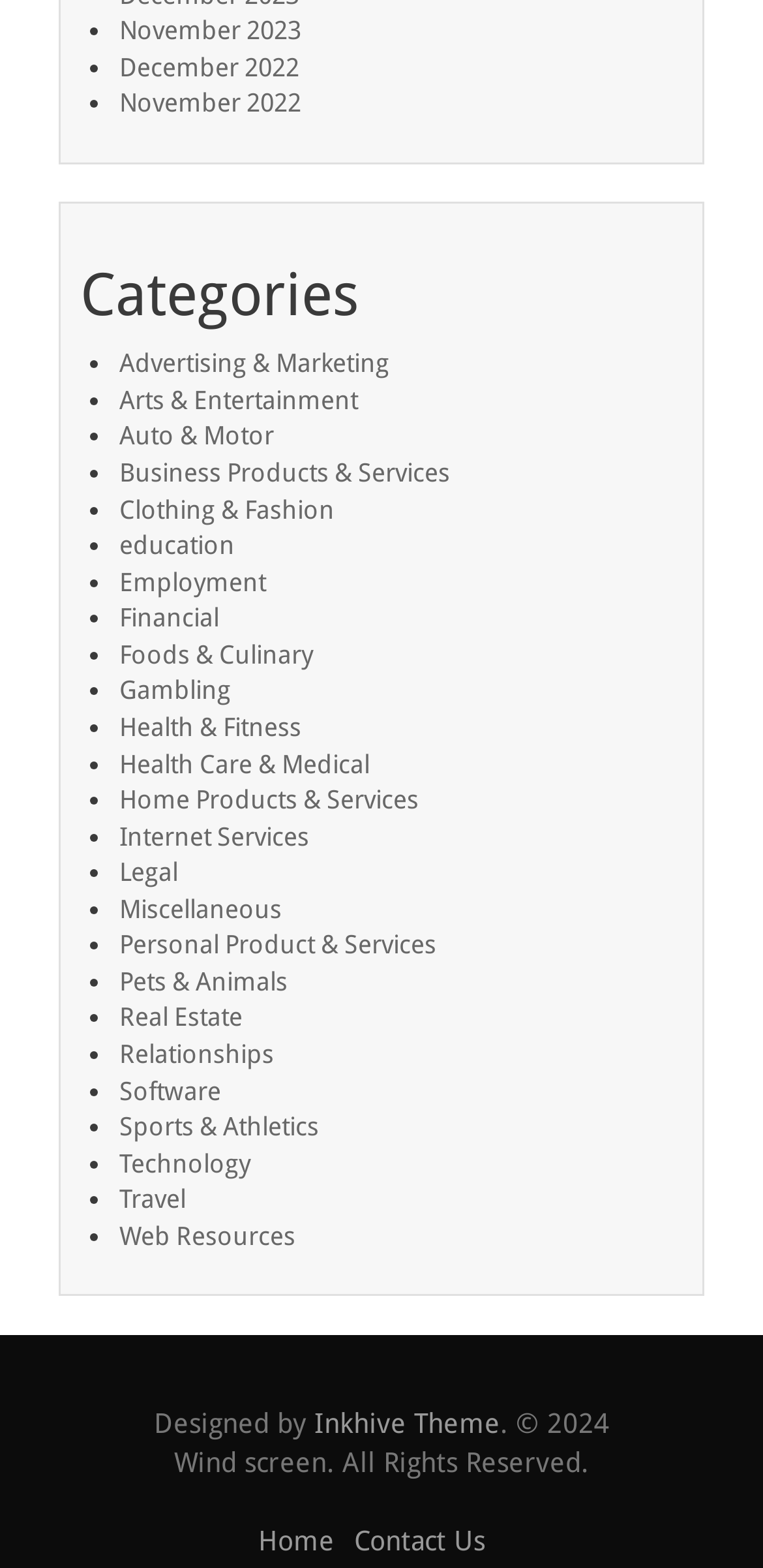Utilize the details in the image to give a detailed response to the question: How many categories are listed?

I counted the number of links under the 'Categories' heading, and there are 34 links, each representing a category.